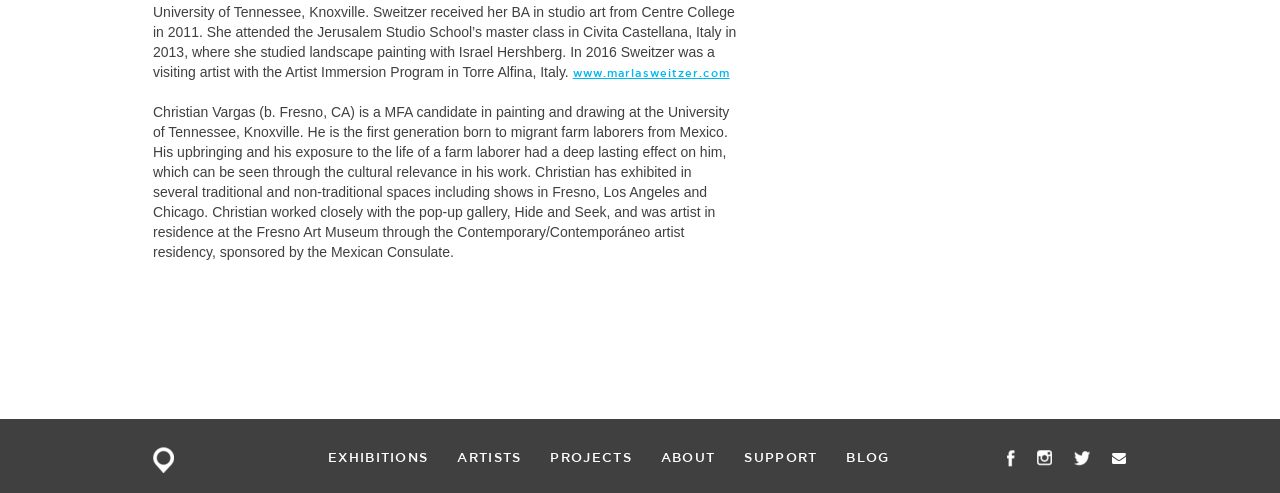Identify and provide the bounding box coordinates of the UI element described: "www.marlasweitzer.com". The coordinates should be formatted as [left, top, right, bottom], with each number being a float between 0 and 1.

[0.447, 0.136, 0.57, 0.16]